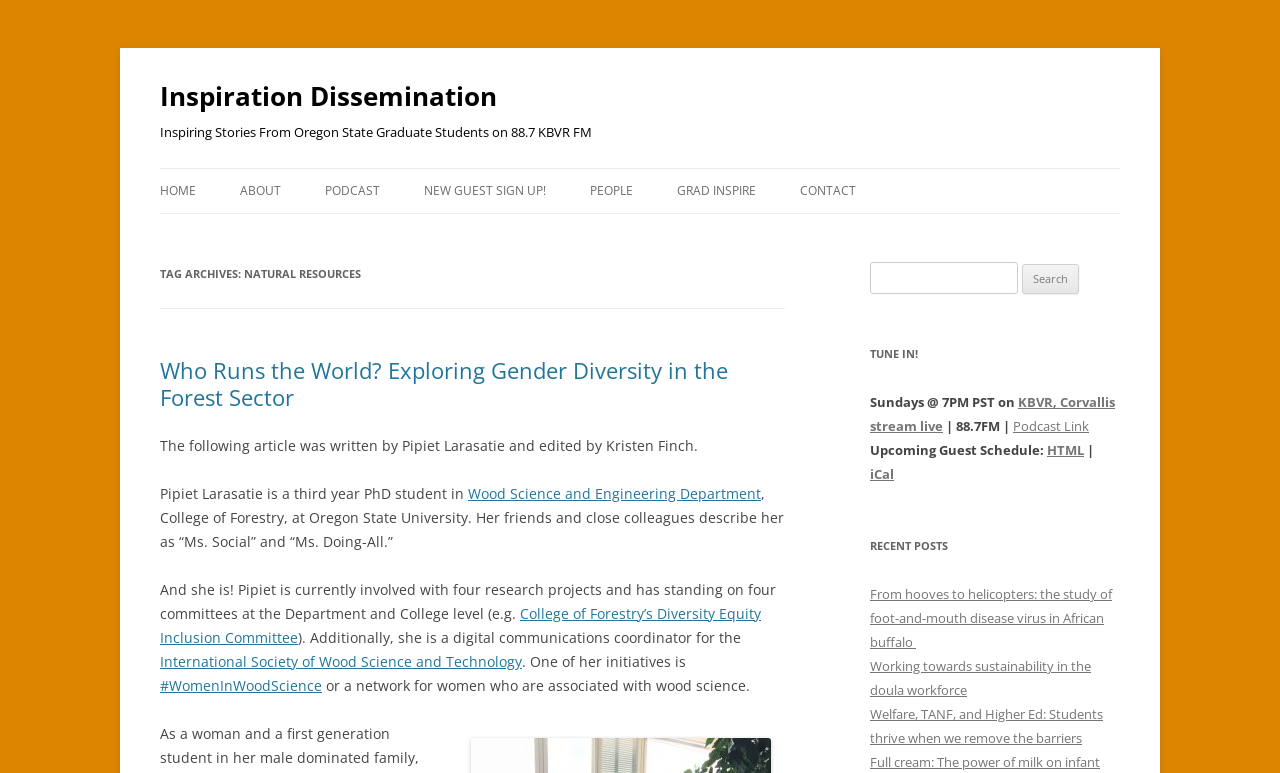Calculate the bounding box coordinates for the UI element based on the following description: "Wood Science and Engineering Department". Ensure the coordinates are four float numbers between 0 and 1, i.e., [left, top, right, bottom].

[0.366, 0.626, 0.595, 0.651]